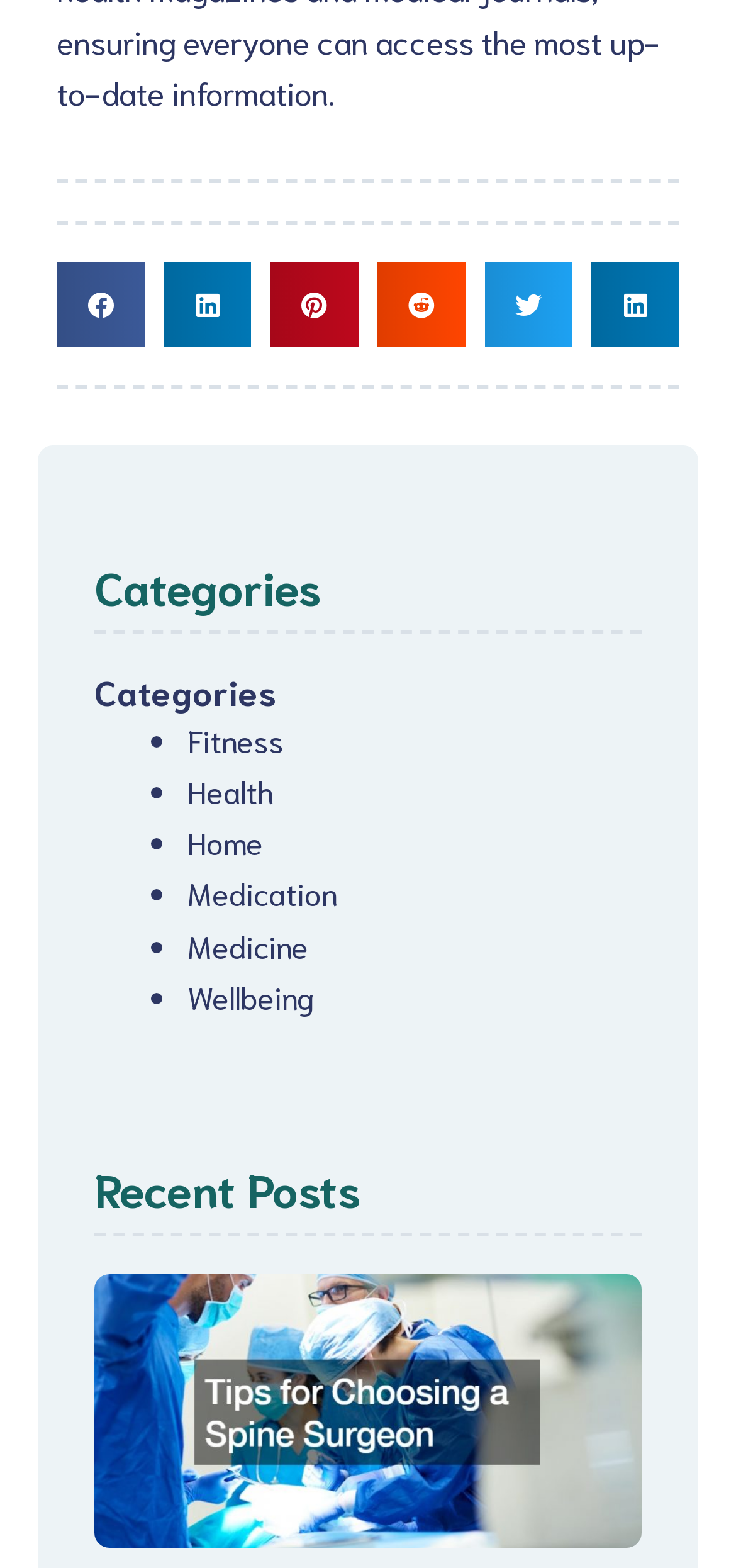Find the bounding box coordinates of the element to click in order to complete the given instruction: "Read recent posts."

[0.128, 0.741, 0.872, 0.774]